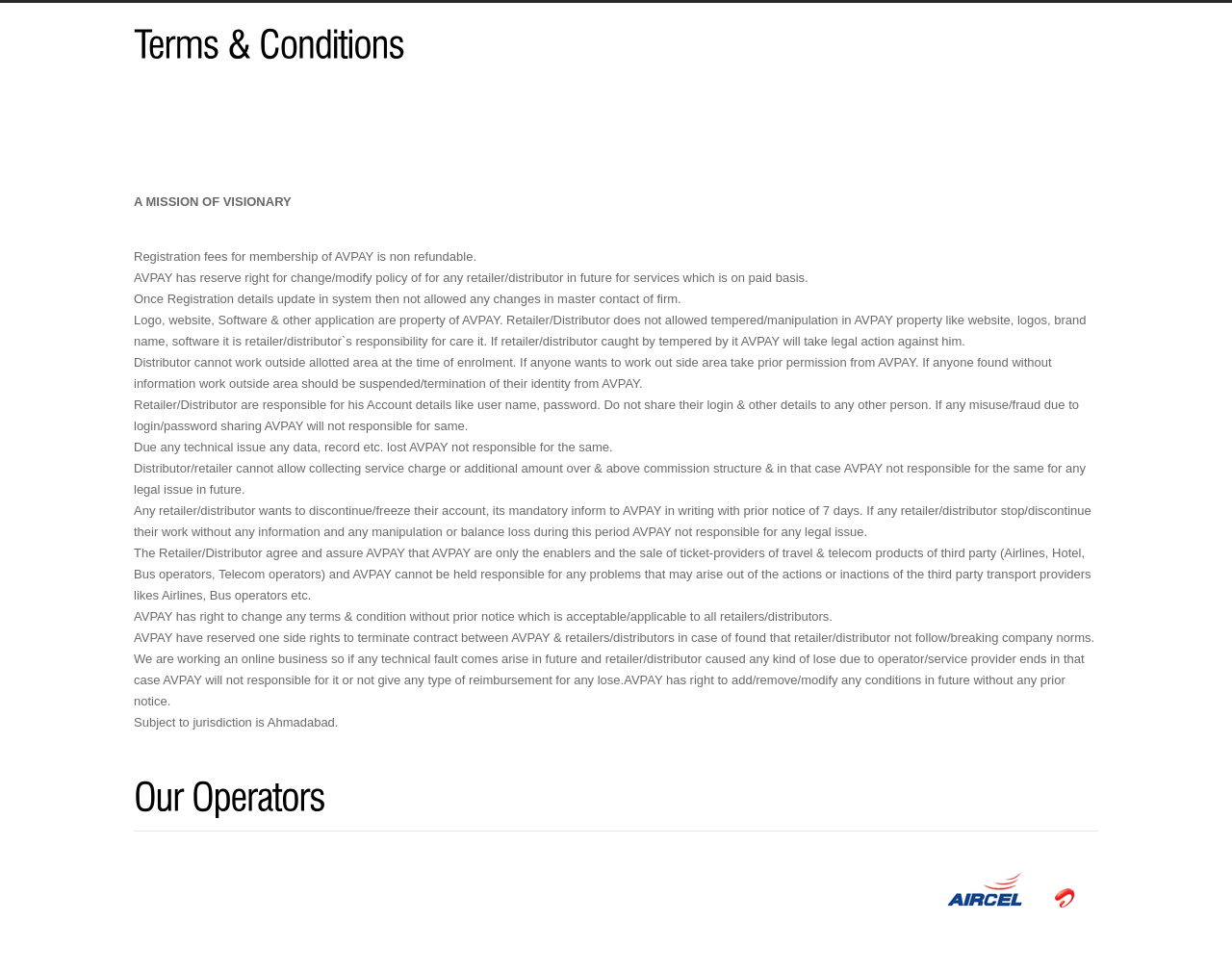Can a distributor work outside their allotted area?
From the screenshot, supply a one-word or short-phrase answer.

Only with prior permission